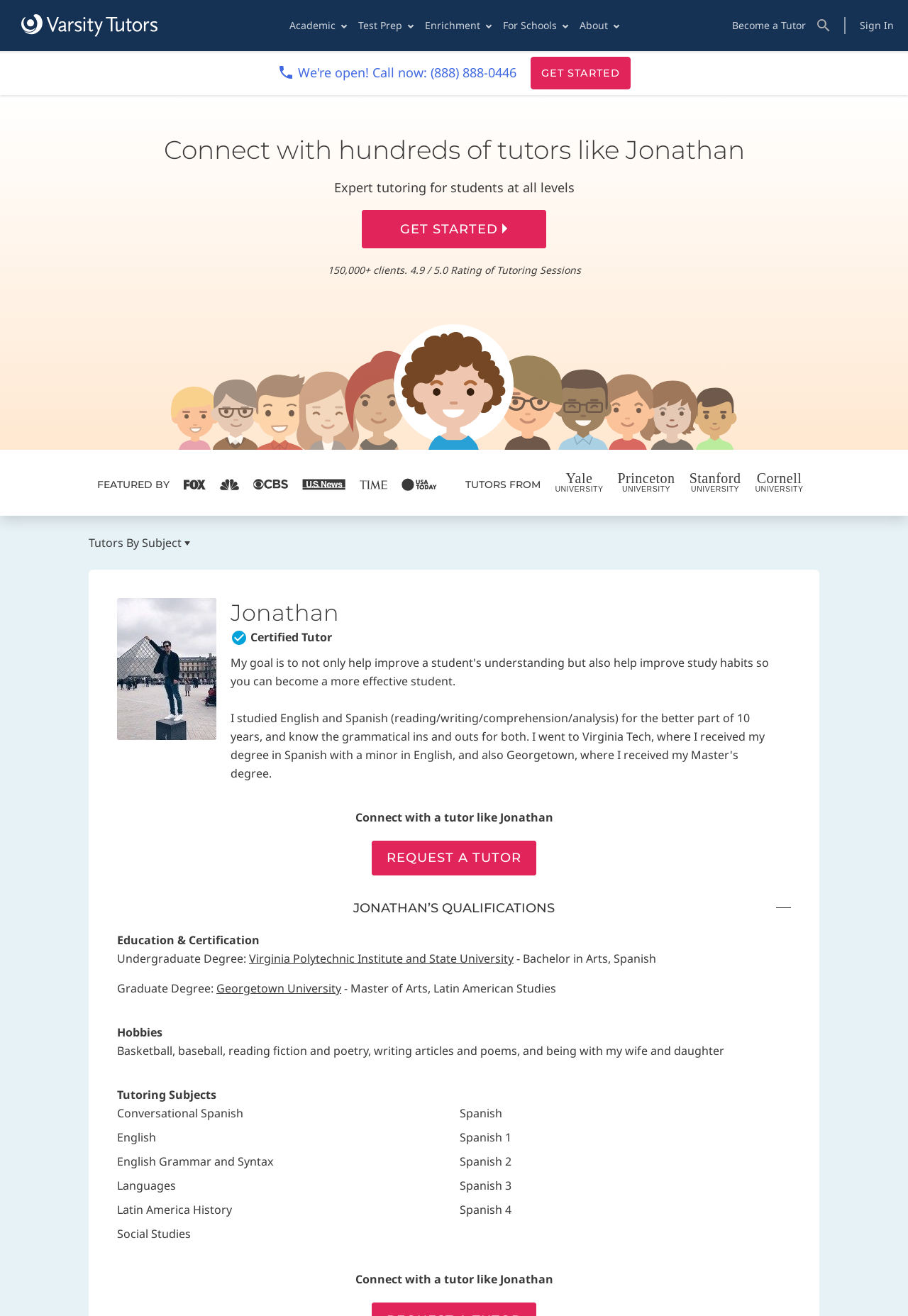Please specify the bounding box coordinates of the clickable section necessary to execute the following command: "Click on the 'Become a Tutor' link".

[0.8, 0.009, 0.894, 0.03]